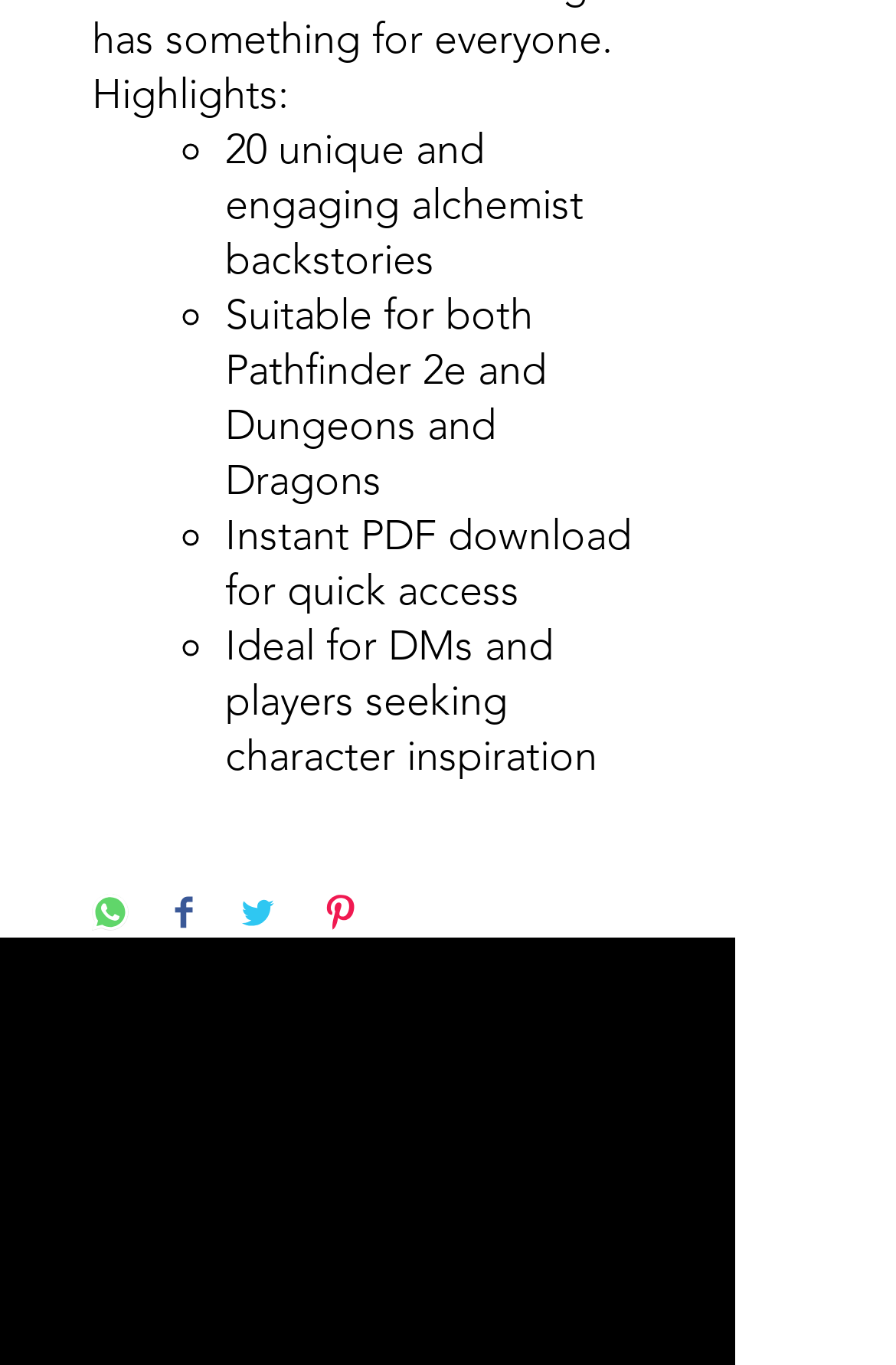Locate the bounding box coordinates of the element that should be clicked to execute the following instruction: "Share on Facebook".

[0.195, 0.654, 0.215, 0.686]